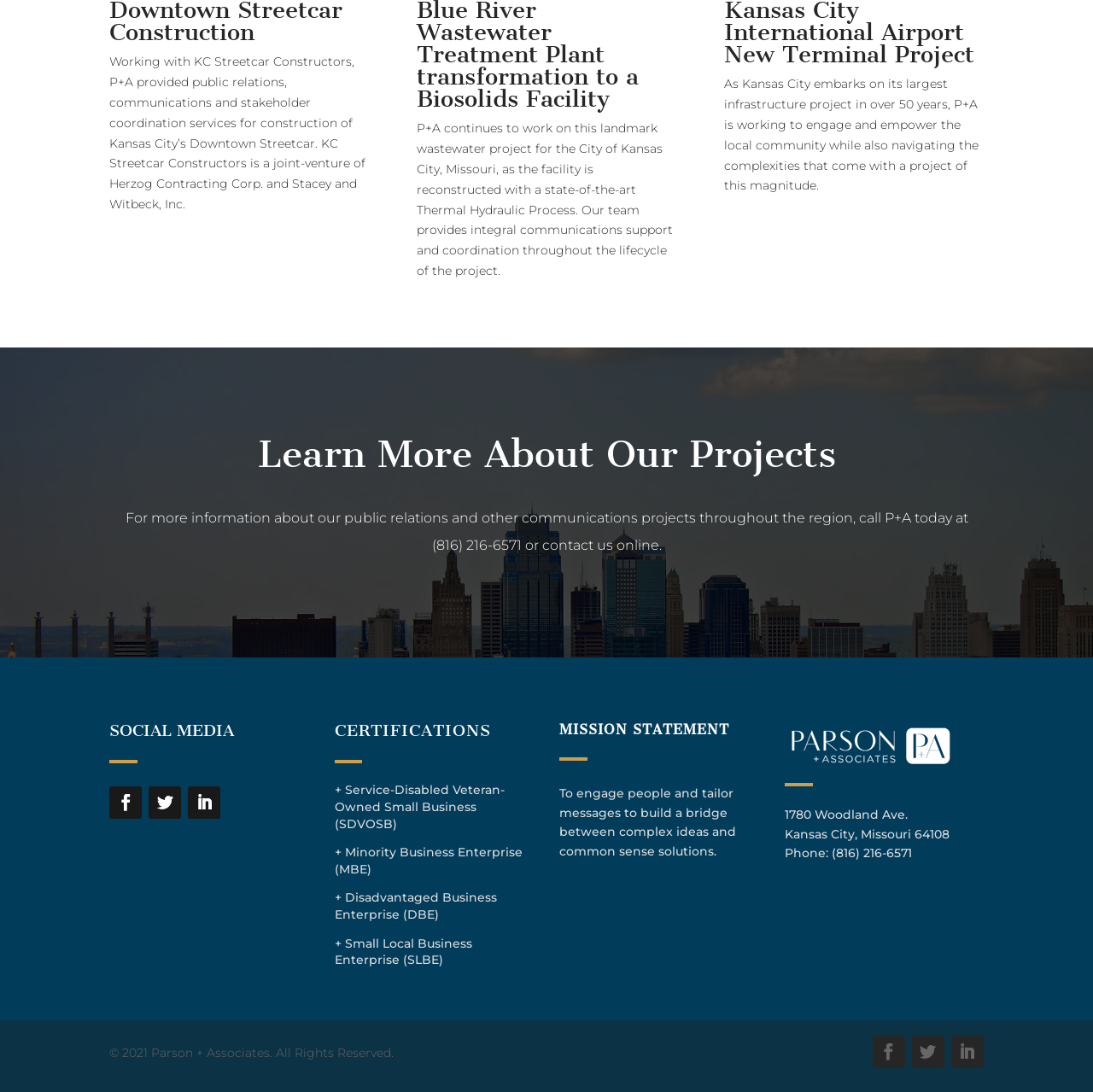Given the description "Follow", determine the bounding box of the corresponding UI element.

[0.136, 0.72, 0.166, 0.75]